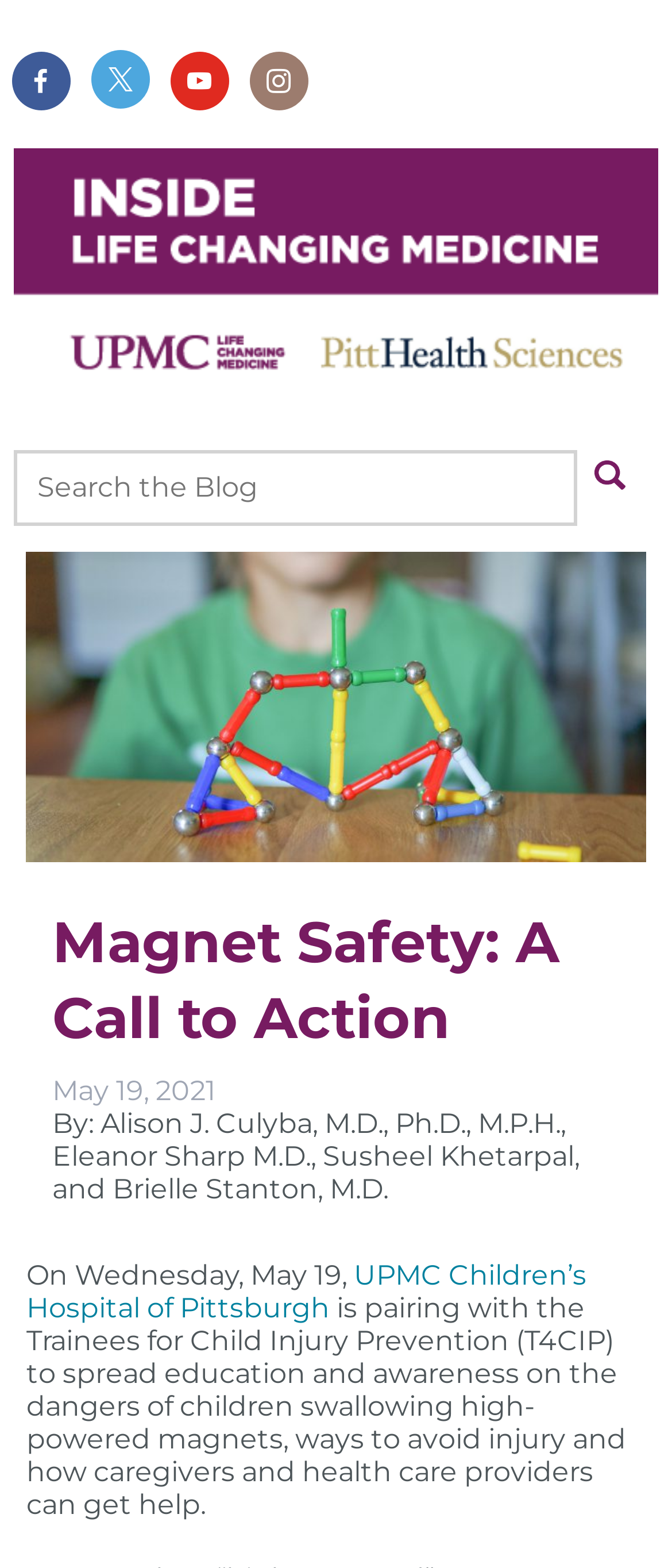Reply to the question below using a single word or brief phrase:
What is the position of the search box on the webpage?

Top-right